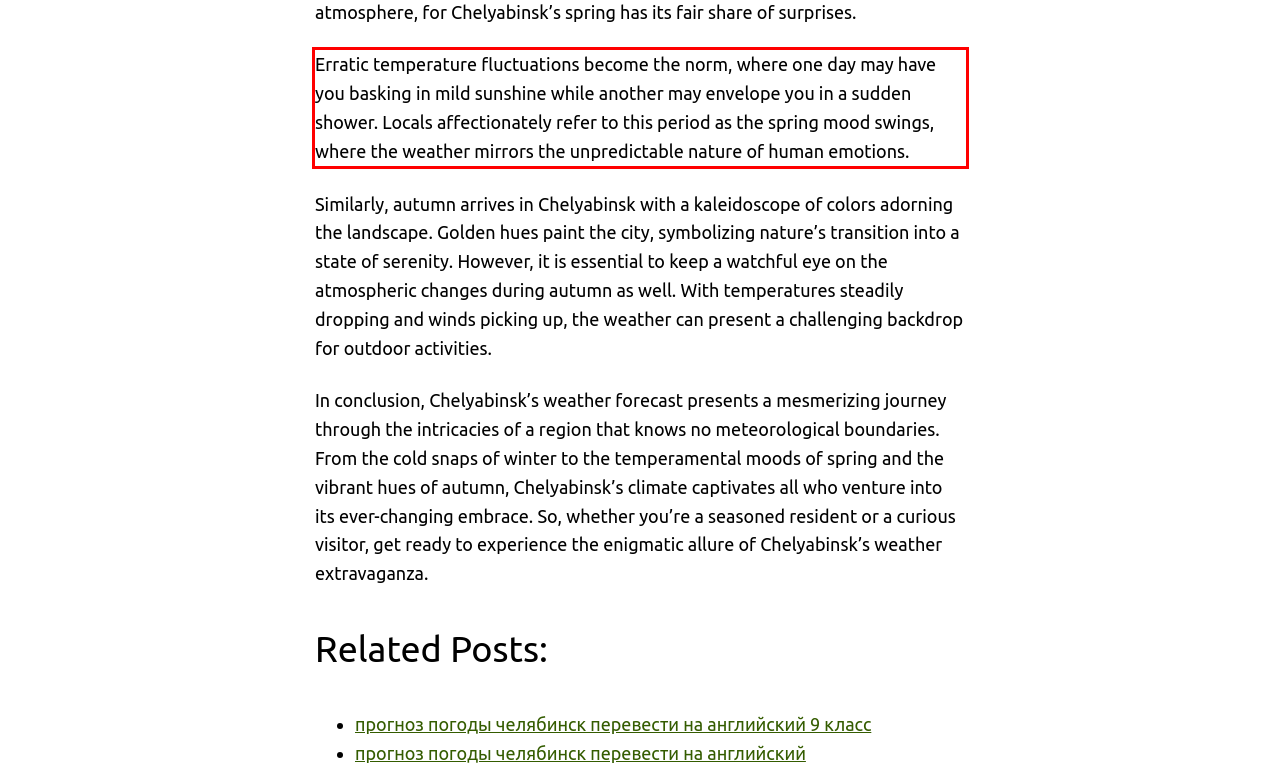Please recognize and transcribe the text located inside the red bounding box in the webpage image.

Erratic temperature fluctuations become the norm, where one day may have you basking in mild sunshine while another may envelope you in a sudden shower. Locals affectionately refer to this period as the spring mood swings, where the weather mirrors the unpredictable nature of human emotions.